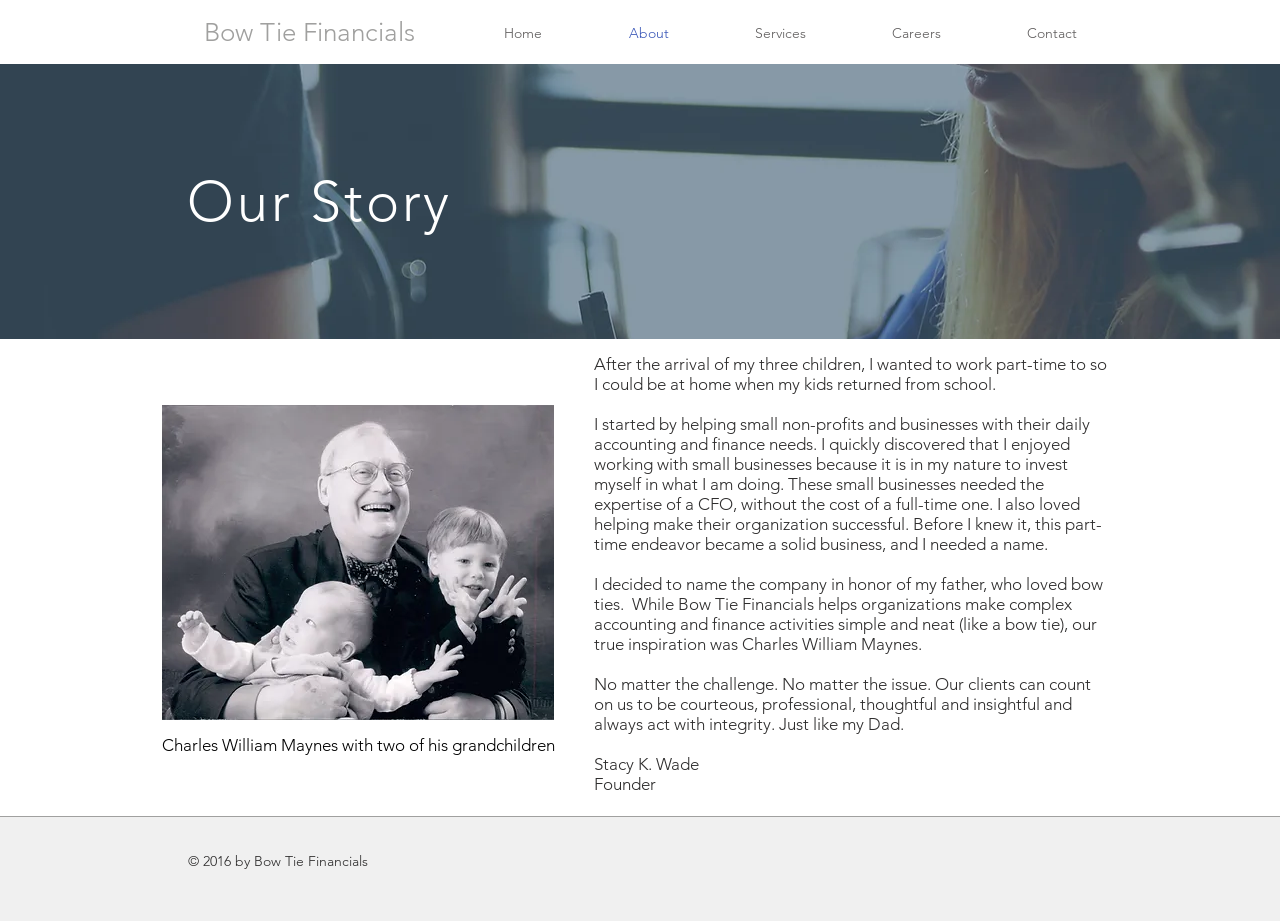Identify the bounding box coordinates of the clickable region required to complete the instruction: "Go to the 'About' page". The coordinates should be given as four float numbers within the range of 0 and 1, i.e., [left, top, right, bottom].

[0.457, 0.022, 0.556, 0.051]